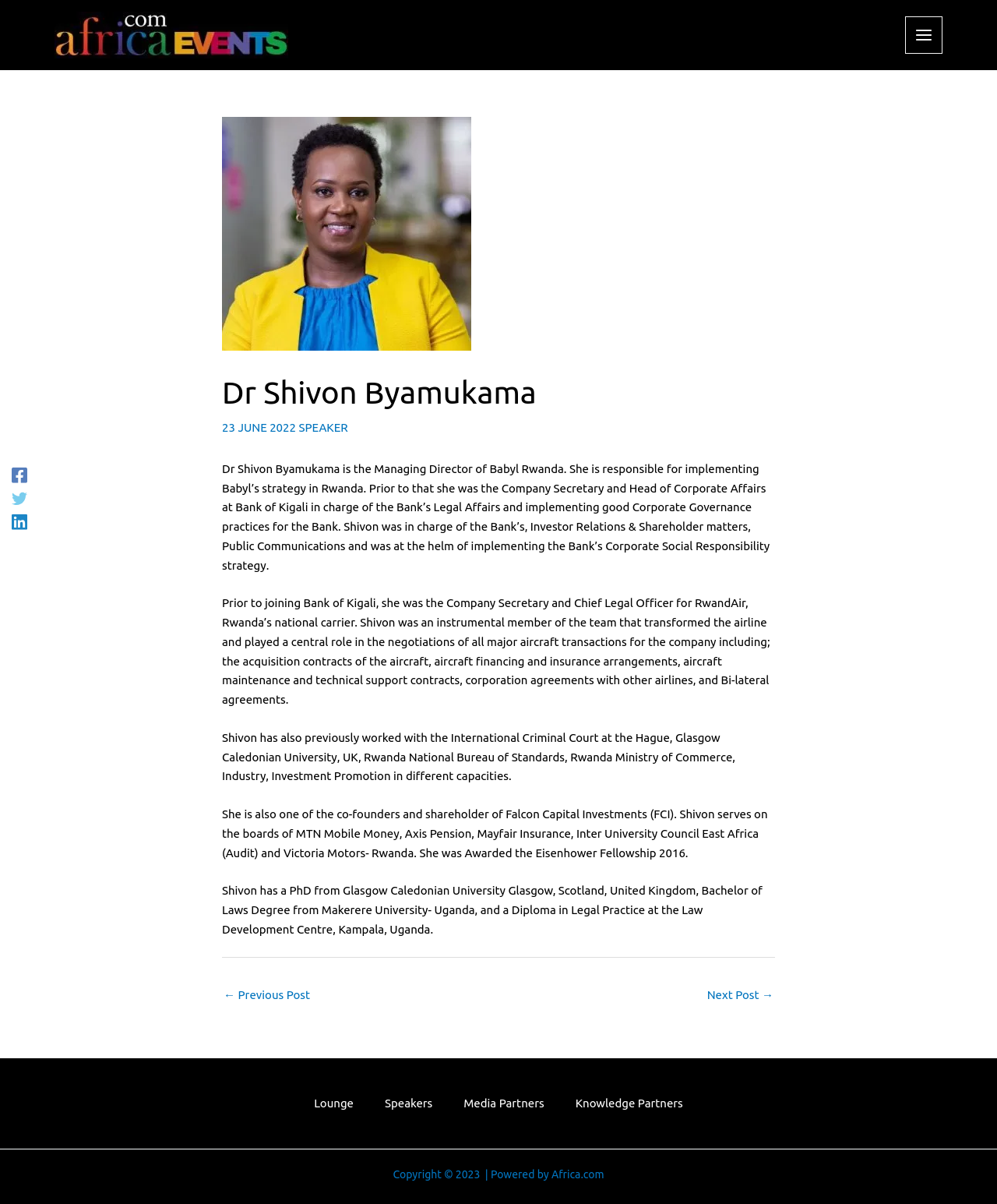From the given element description: "Lounge", find the bounding box for the UI element. Provide the coordinates as four float numbers between 0 and 1, in the order [left, top, right, bottom].

[0.299, 0.909, 0.37, 0.925]